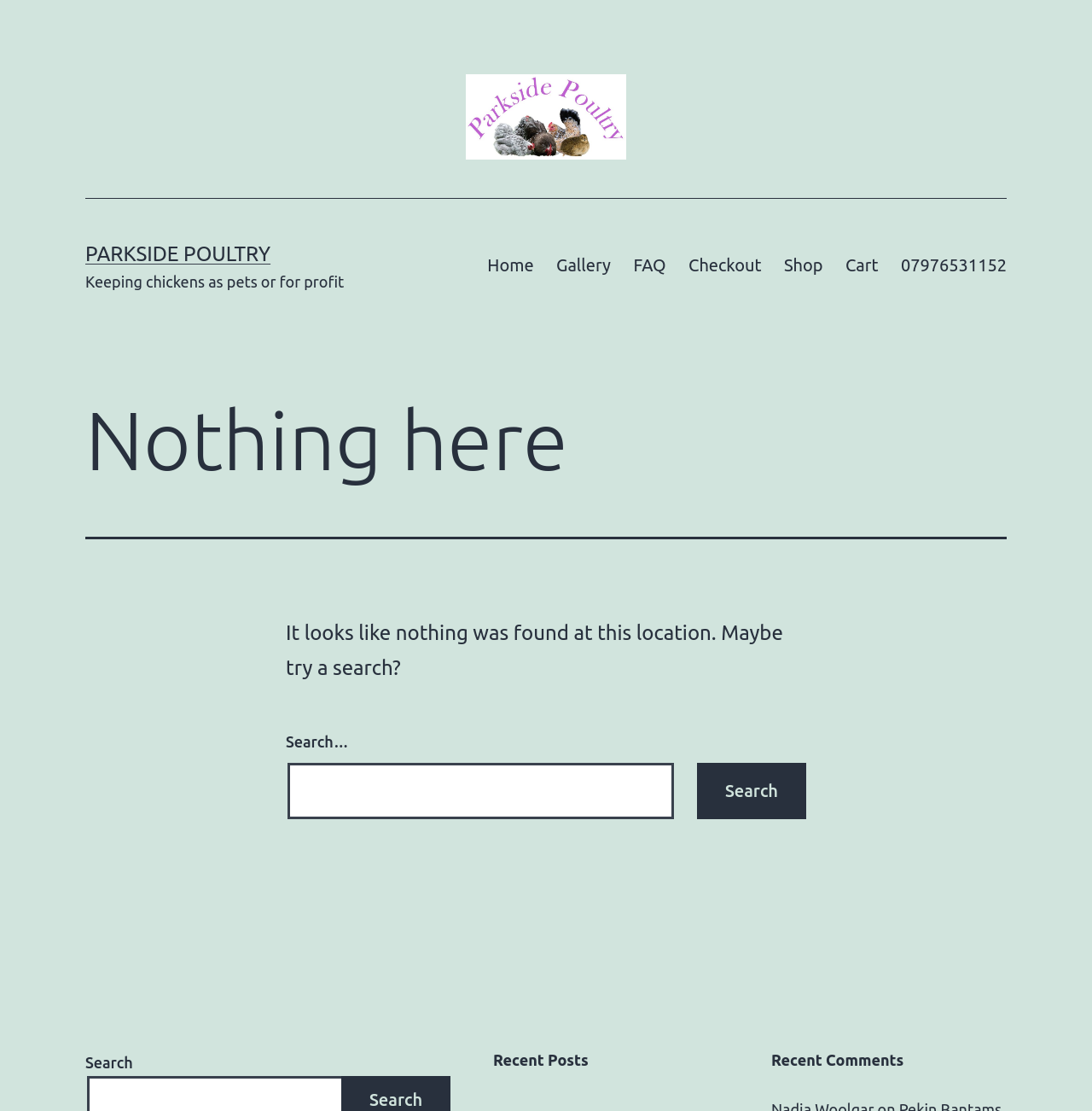What is the purpose of the search box?
Look at the image and respond with a one-word or short phrase answer.

to search